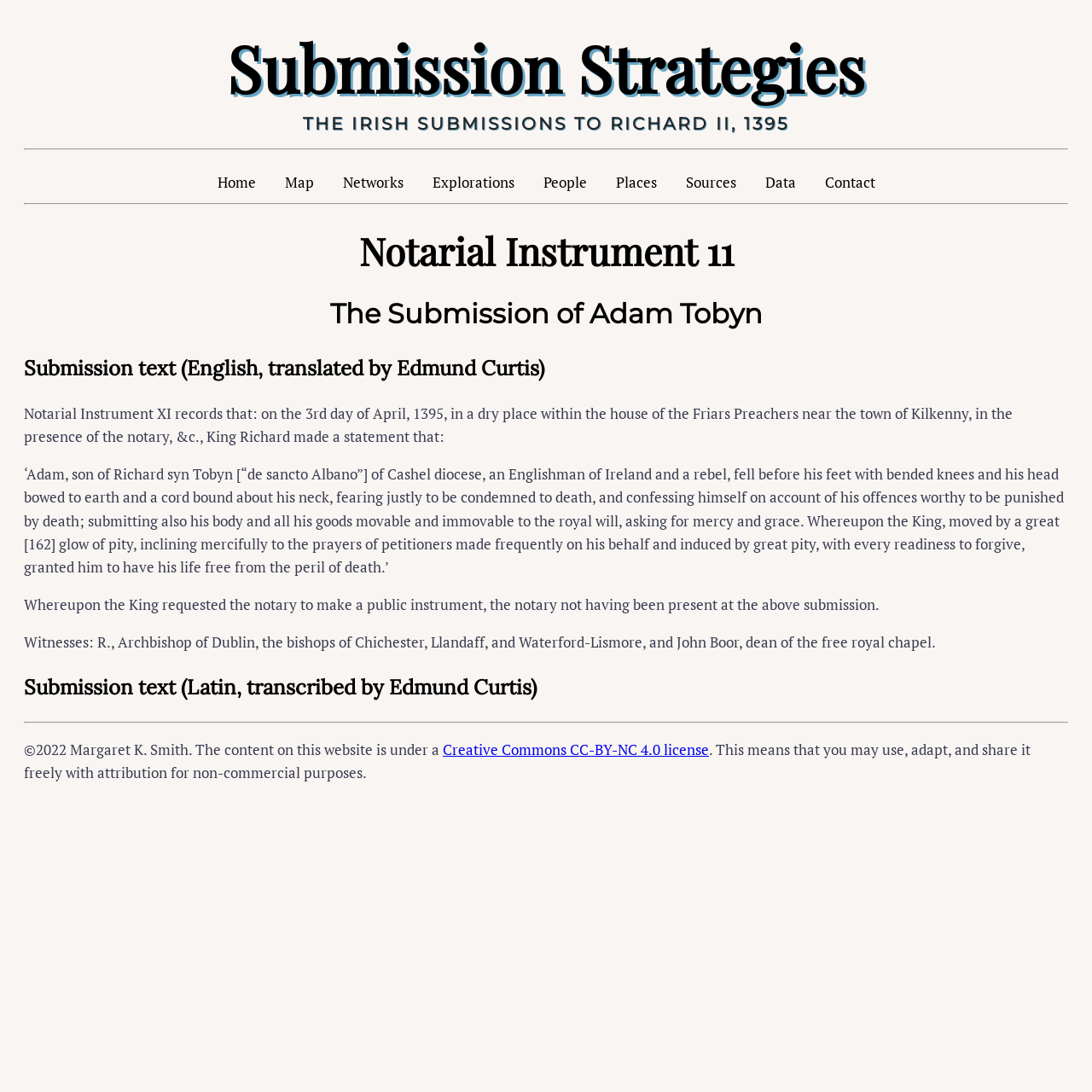Please find the bounding box coordinates of the section that needs to be clicked to achieve this instruction: "Go to the 'Map' page".

[0.249, 0.144, 0.299, 0.179]